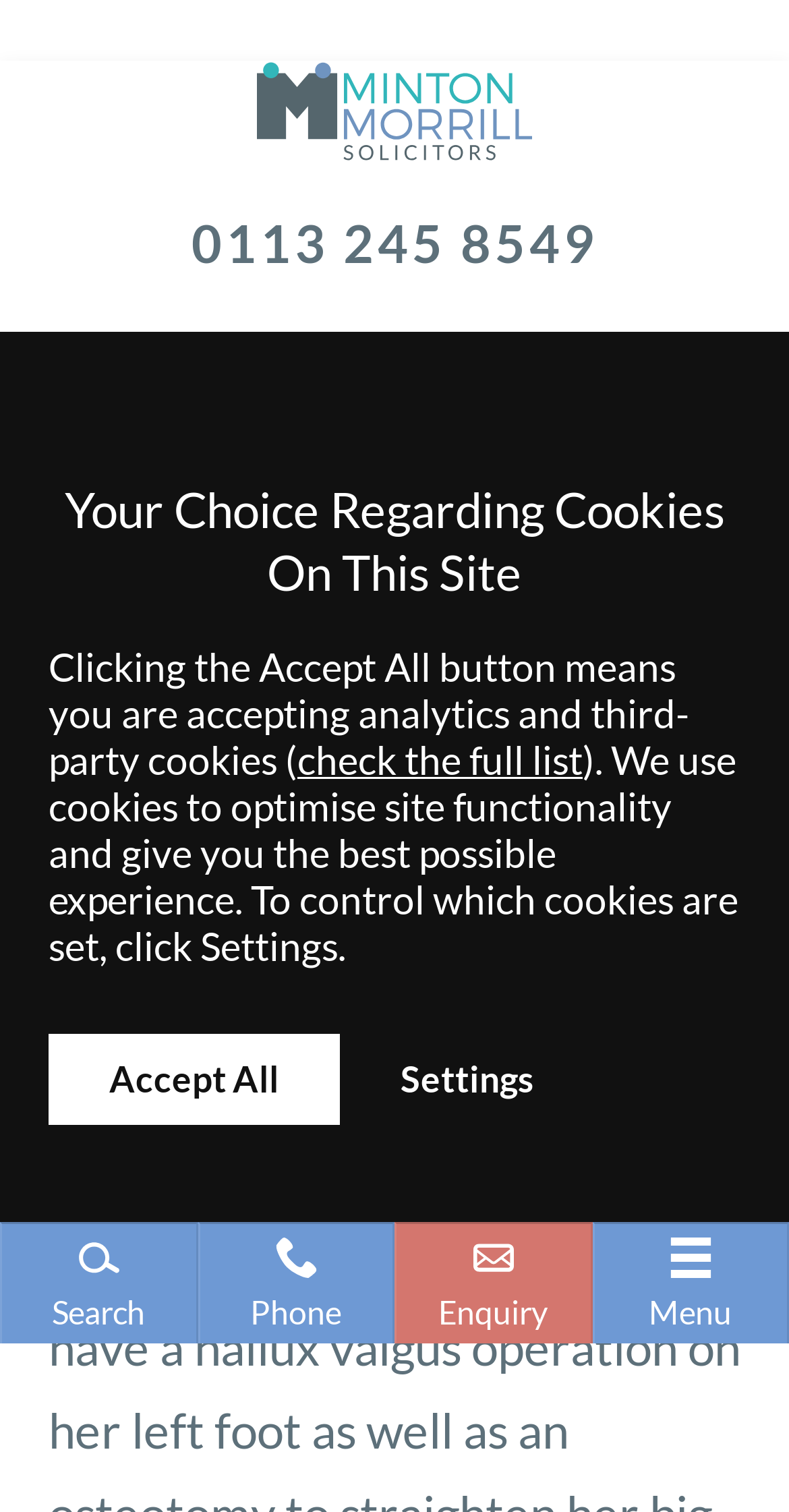Determine the bounding box coordinates for the clickable element required to fulfill the instruction: "Open the menu". Provide the coordinates as four float numbers between 0 and 1, i.e., [left, top, right, bottom].

[0.75, 0.808, 1.0, 0.888]